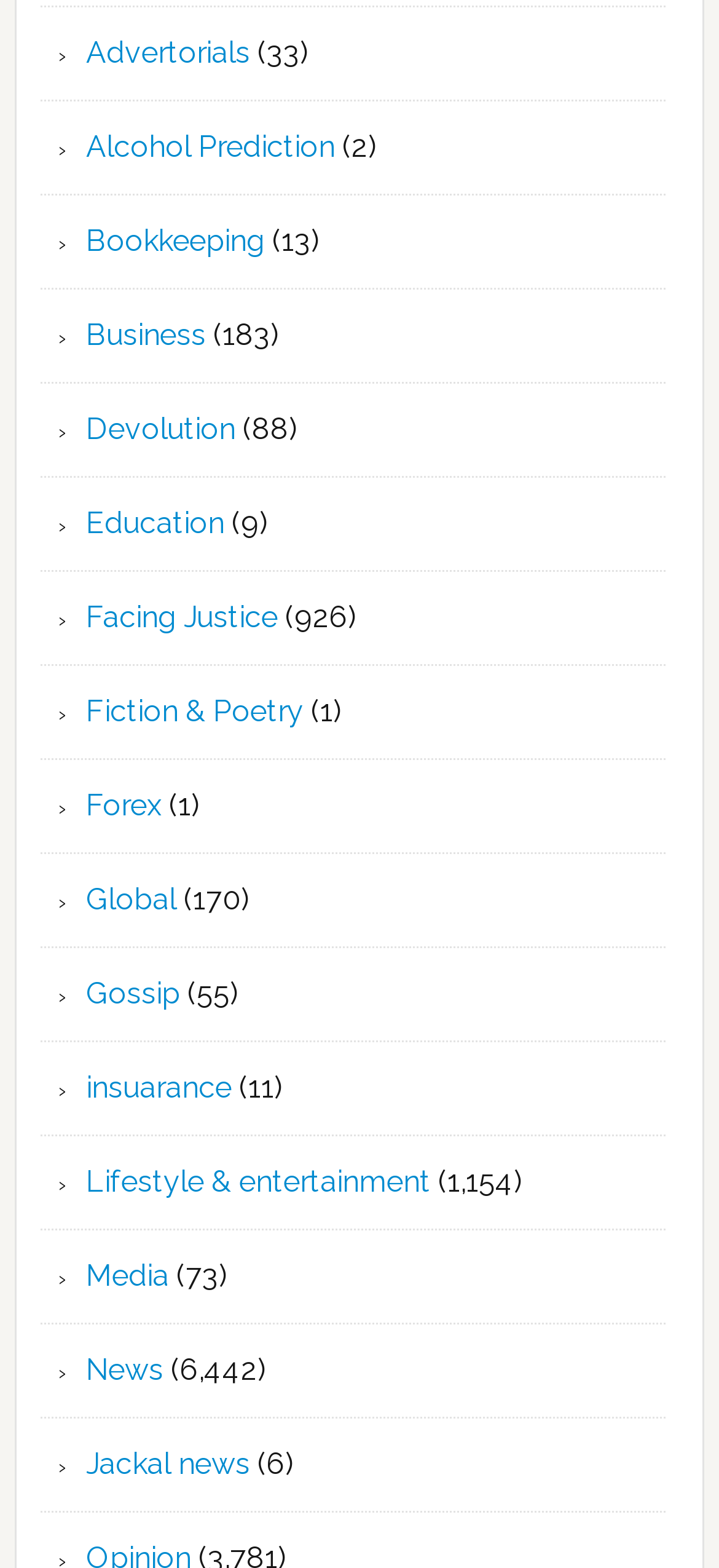Please specify the bounding box coordinates of the clickable region necessary for completing the following instruction: "Visit the Business page". The coordinates must consist of four float numbers between 0 and 1, i.e., [left, top, right, bottom].

[0.12, 0.202, 0.287, 0.224]